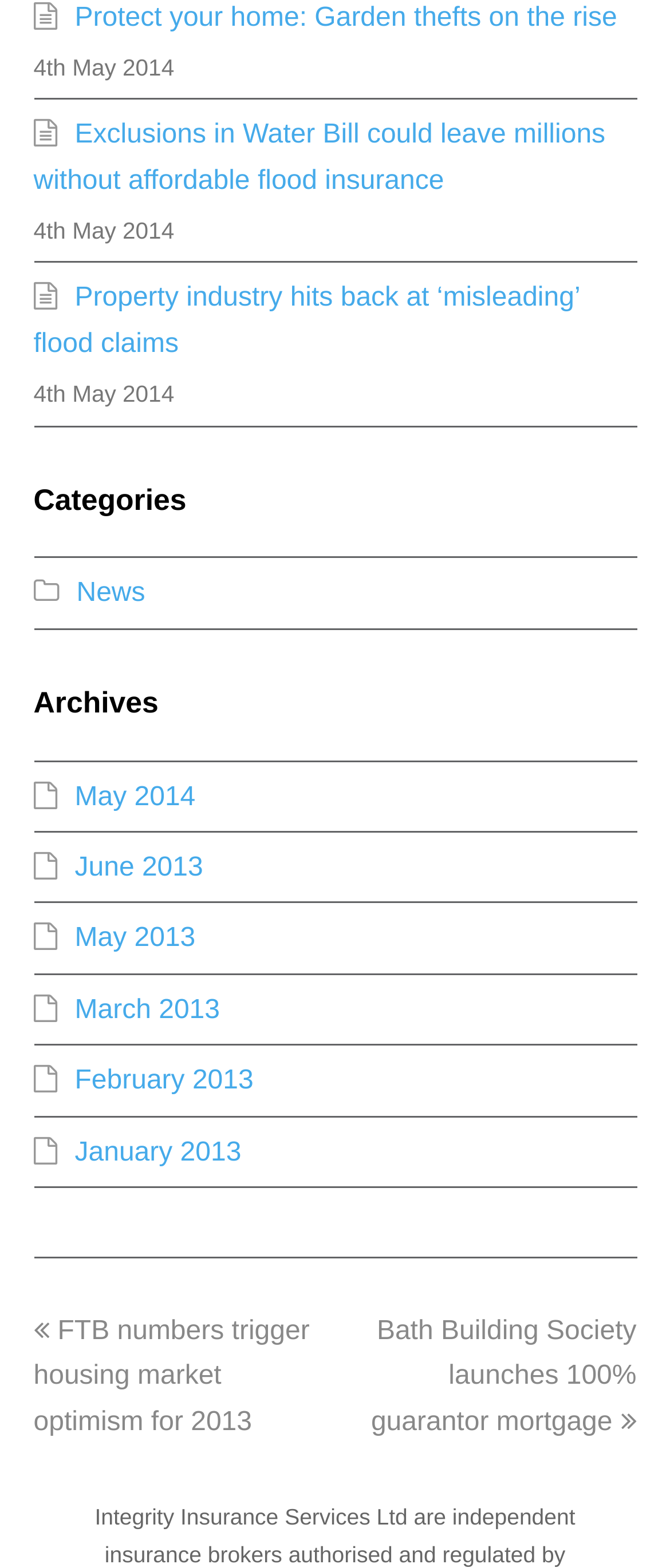Highlight the bounding box coordinates of the element that should be clicked to carry out the following instruction: "Read about garden thefts on the rise". The coordinates must be given as four float numbers ranging from 0 to 1, i.e., [left, top, right, bottom].

[0.05, 0.002, 0.921, 0.02]